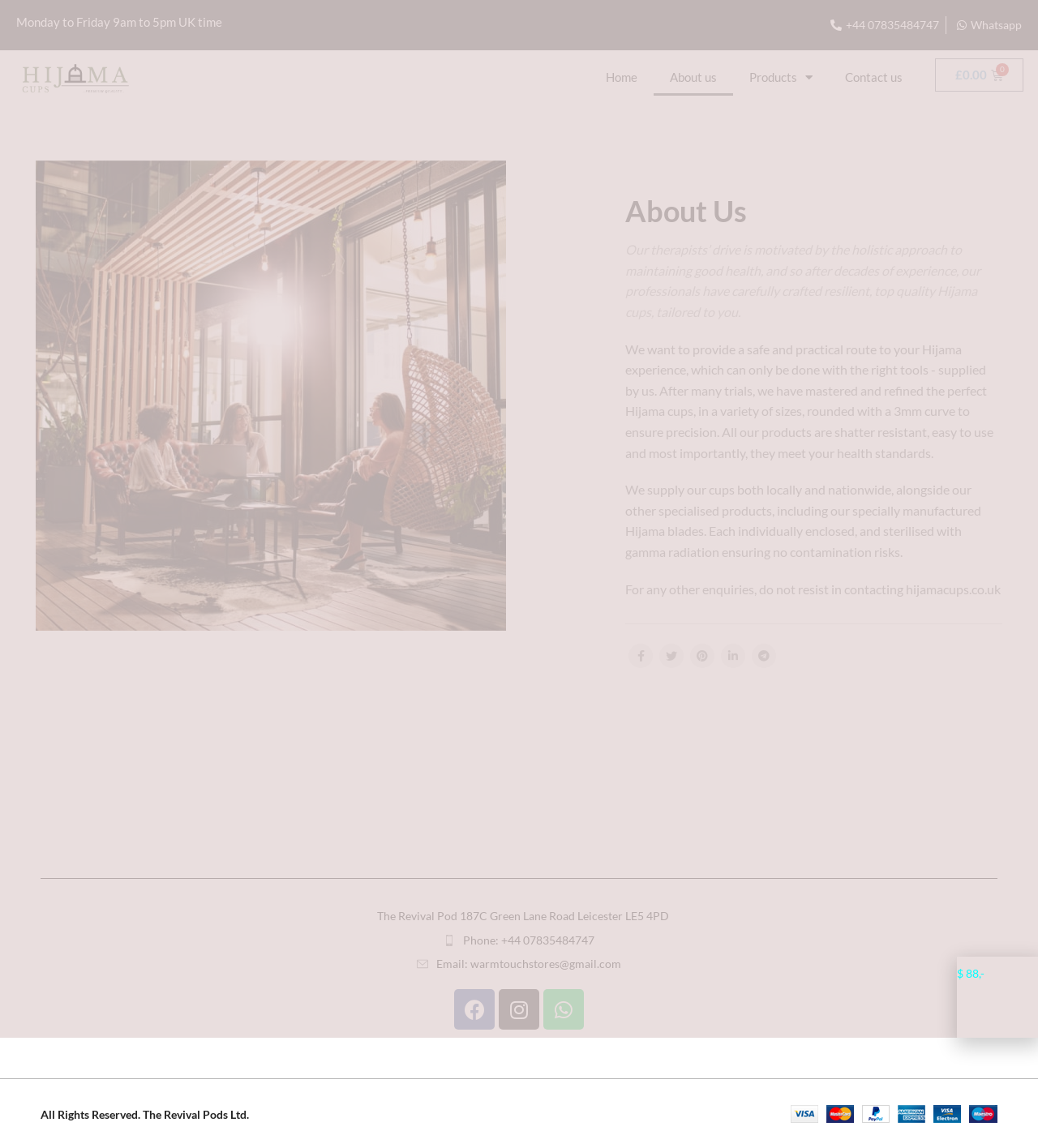What is the business hours of the company?
Using the image provided, answer with just one word or phrase.

Monday to Friday 9am to 5pm